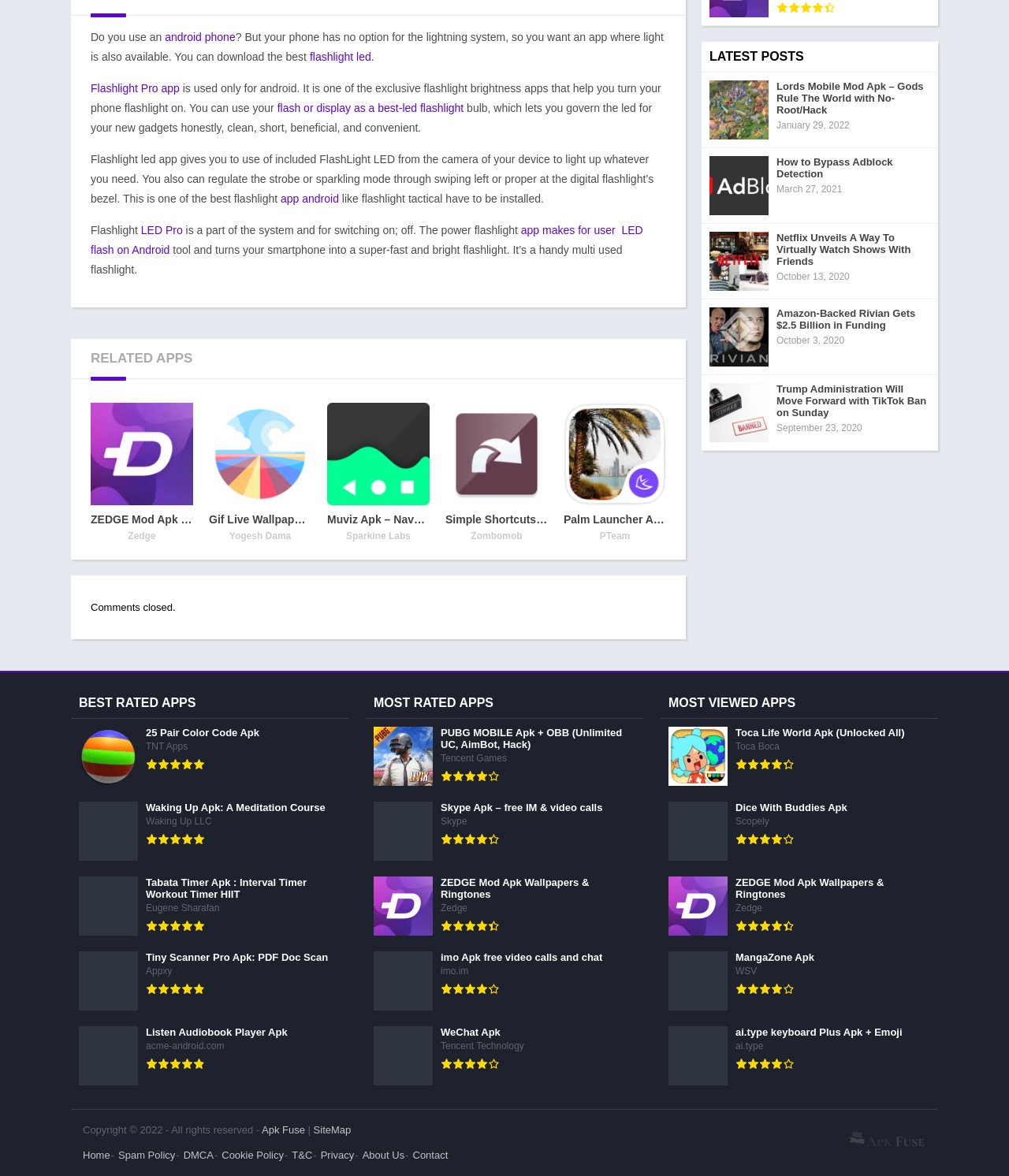Given the description "Apk Fuse", provide the bounding box coordinates of the corresponding UI element.

[0.259, 0.956, 0.302, 0.966]